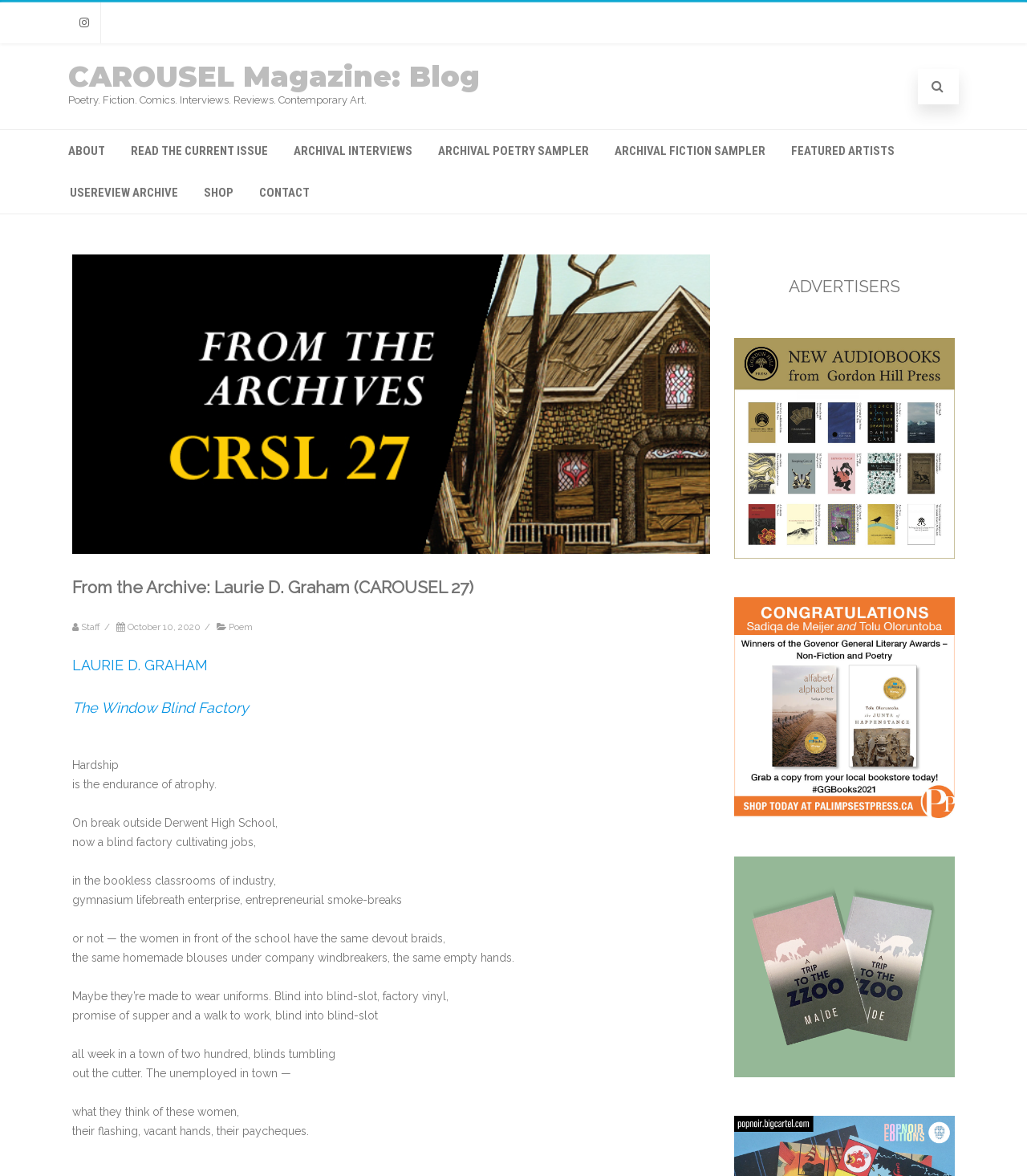Answer the following query with a single word or phrase:
What type of content is featured on this webpage?

Poem